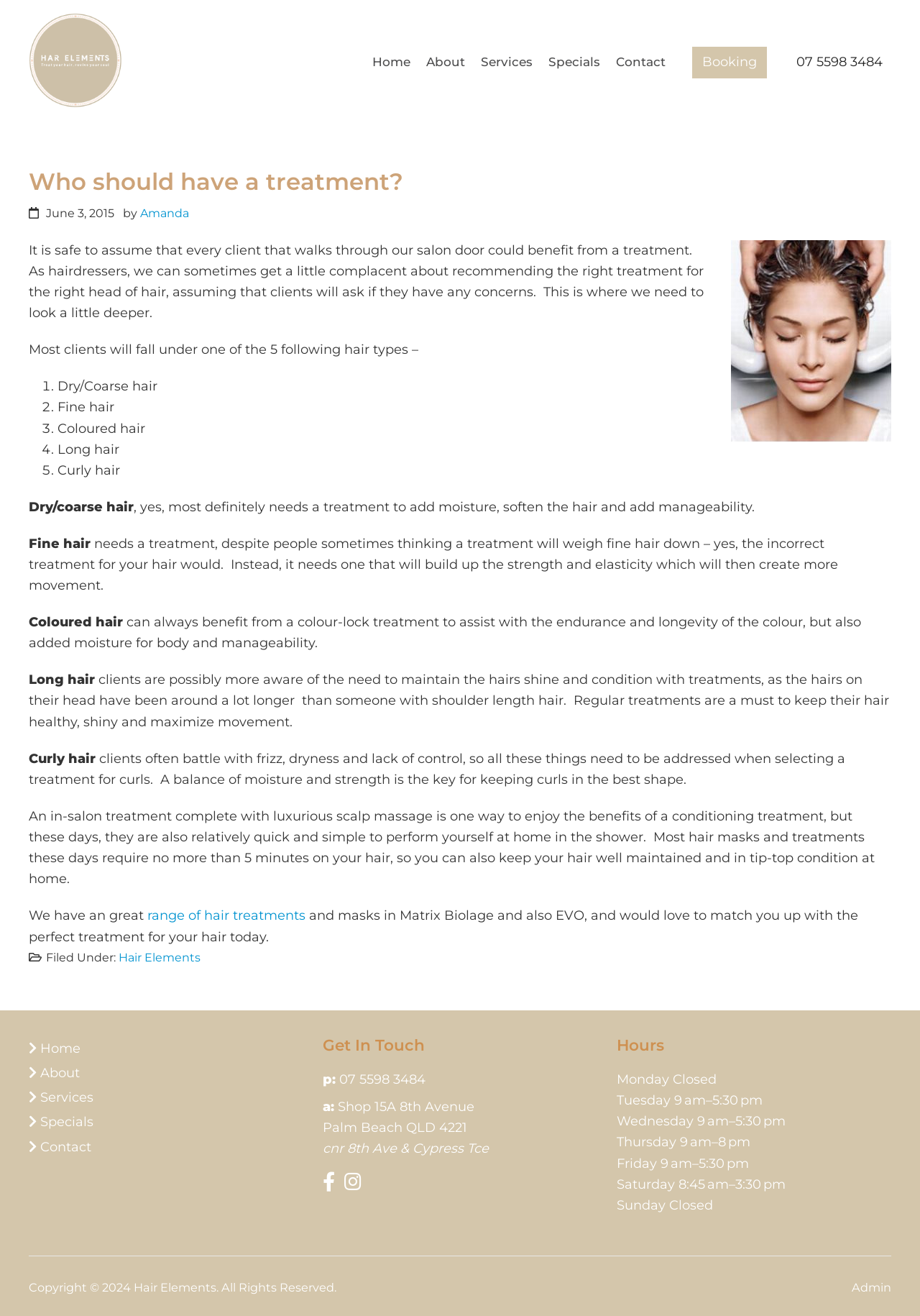Please provide a comprehensive answer to the question below using the information from the image: How long do most hair masks and treatments require?

The webpage states that most hair masks and treatments these days require no more than 5 minutes on your hair, making it easy to keep your hair well maintained and in tip-top condition at home.